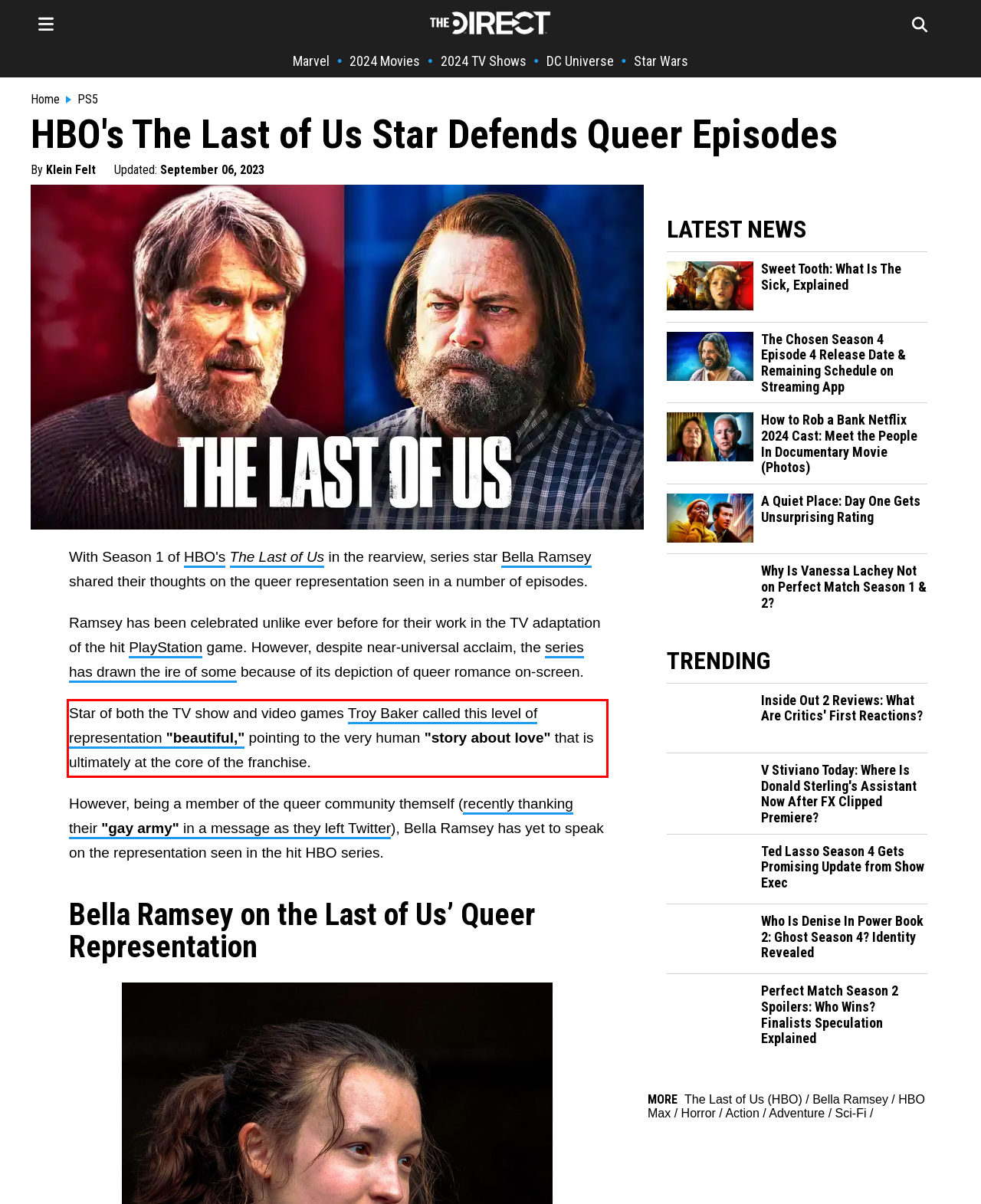Given the screenshot of the webpage, identify the red bounding box, and recognize the text content inside that red bounding box.

Star of both the TV show and video games Troy Baker called this level of representation "beautiful," pointing to the very human "story about love" that is ultimately at the core of the franchise.